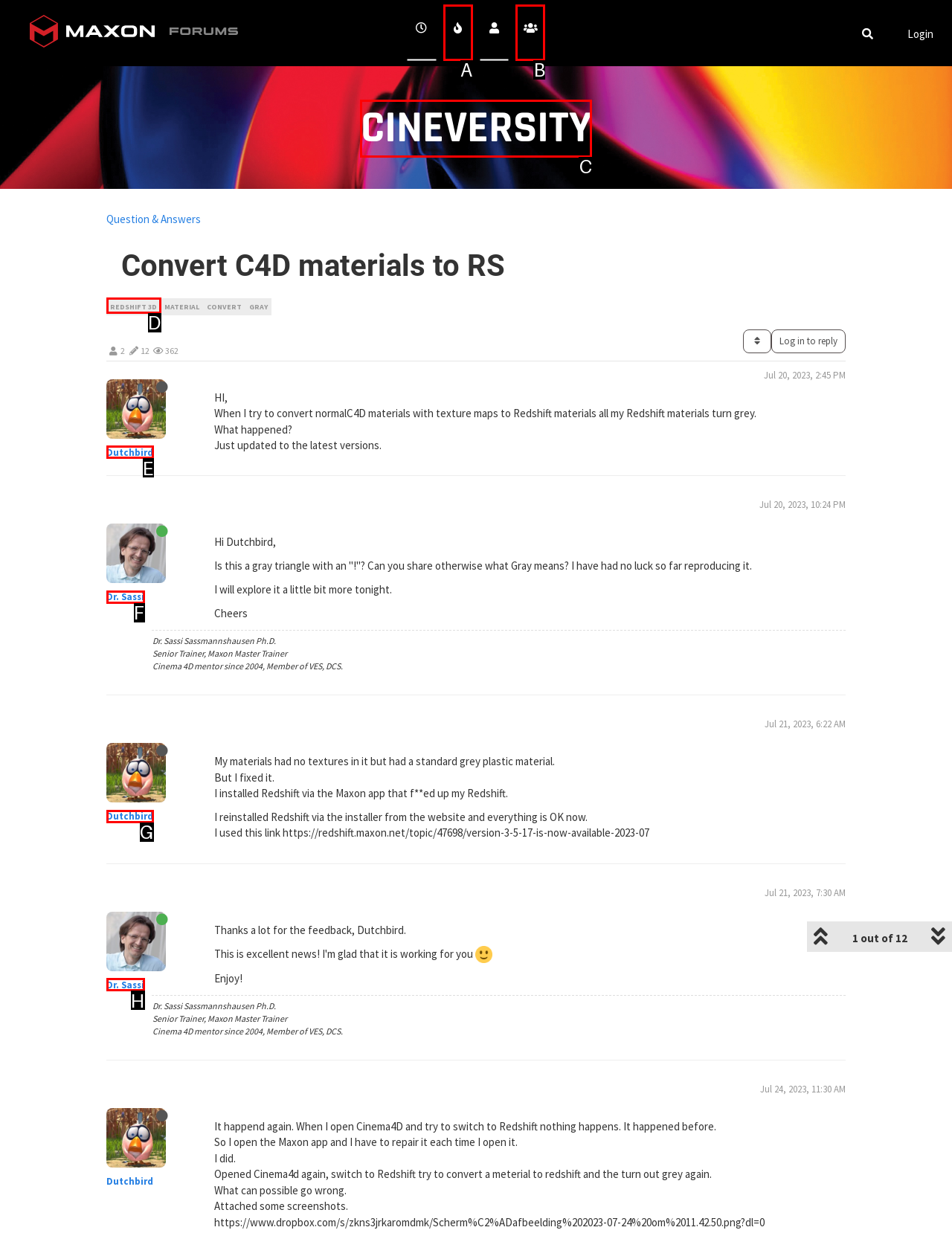Determine which HTML element best suits the description: Popular. Reply with the letter of the matching option.

A